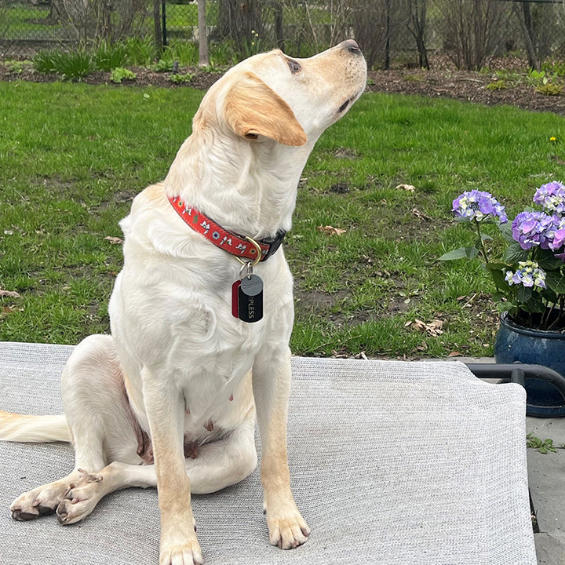Generate an elaborate caption for the given image.

Meet Lucy, a charming and laid-back dog enjoying a moment outside. With her distinctive collar adorned with bright patterns, she sits comfortably on a soft surface, gazing upward with an endearing expression. The lush green grass surrounding her adds a vibrant backdrop, highlighting her playful nature. Positioned beside her, you can spot a lovely cluster of purple flowers in a pot, complementing the serene atmosphere of her outdoor space. Lucy’s story reflects her easygoing spirit; she's well-adjusted to her new home, taking strolls through the neighborhood and making friends along the way. Whether coping with street noises or enjoying the rain, it’s clear that Lucy is content and at peace in her current environment.